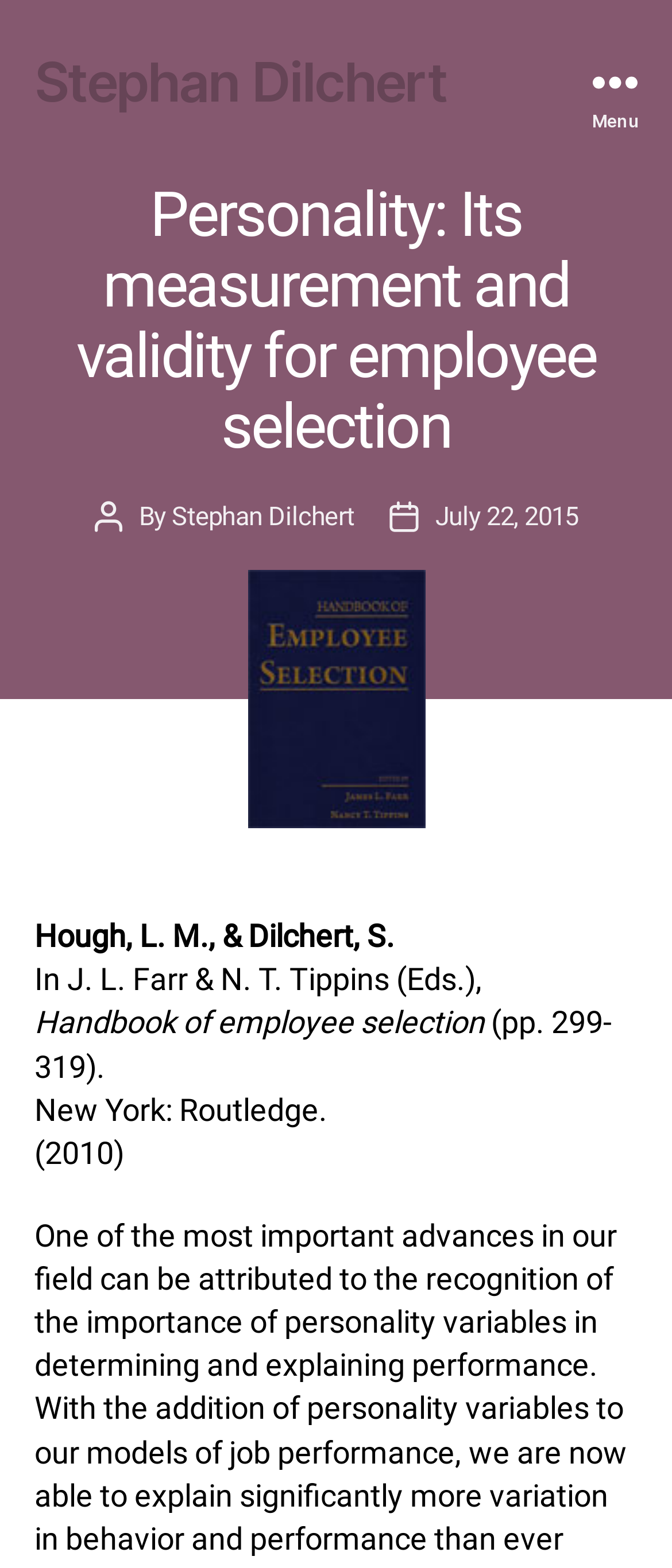Examine the image carefully and respond to the question with a detailed answer: 
Who are the editors of the book?

I found the editors of the book by looking at the text section of the webpage, where it lists the book's details, including the editors, who are J. L. Farr & N. T. Tippins.